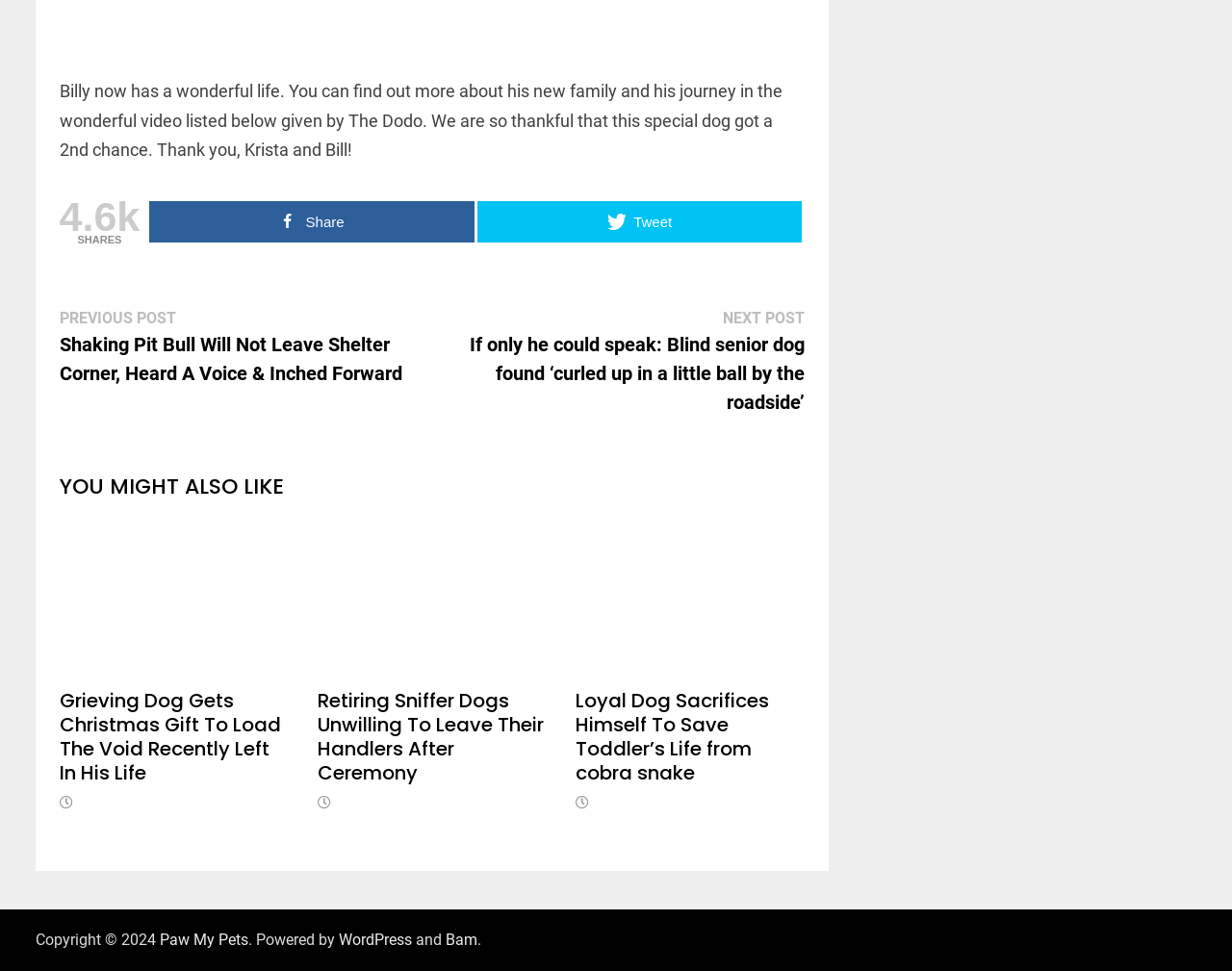Please find the bounding box coordinates of the clickable region needed to complete the following instruction: "Visit the website Paw My Pets". The bounding box coordinates must consist of four float numbers between 0 and 1, i.e., [left, top, right, bottom].

[0.129, 0.958, 0.201, 0.977]